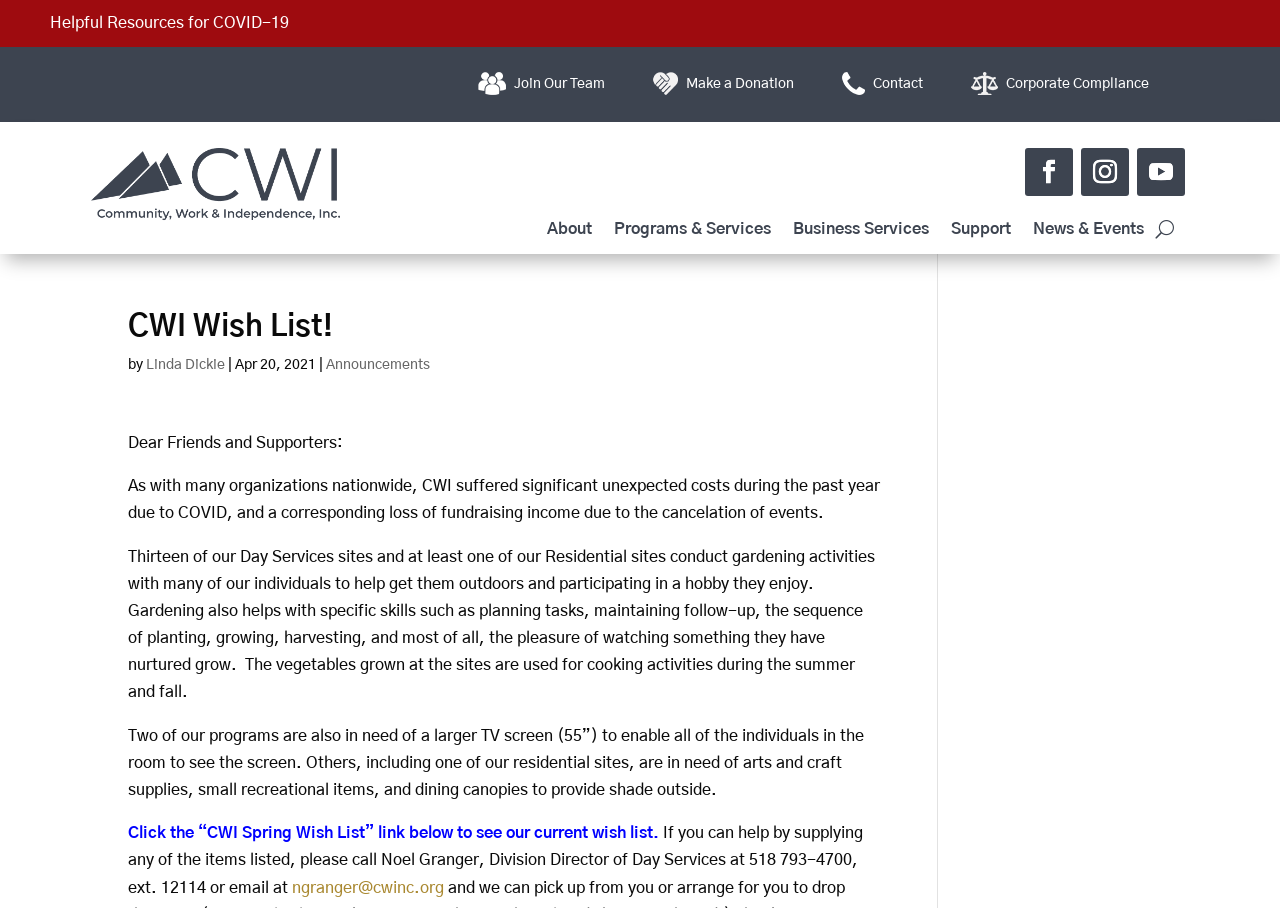What is the purpose of the CWI Spring Wish List?
Provide an in-depth and detailed answer to the question.

The webpage mentions that clicking the 'CWI Spring Wish List' link will allow users to see the current wish list of items needed by CWI's programs and services.